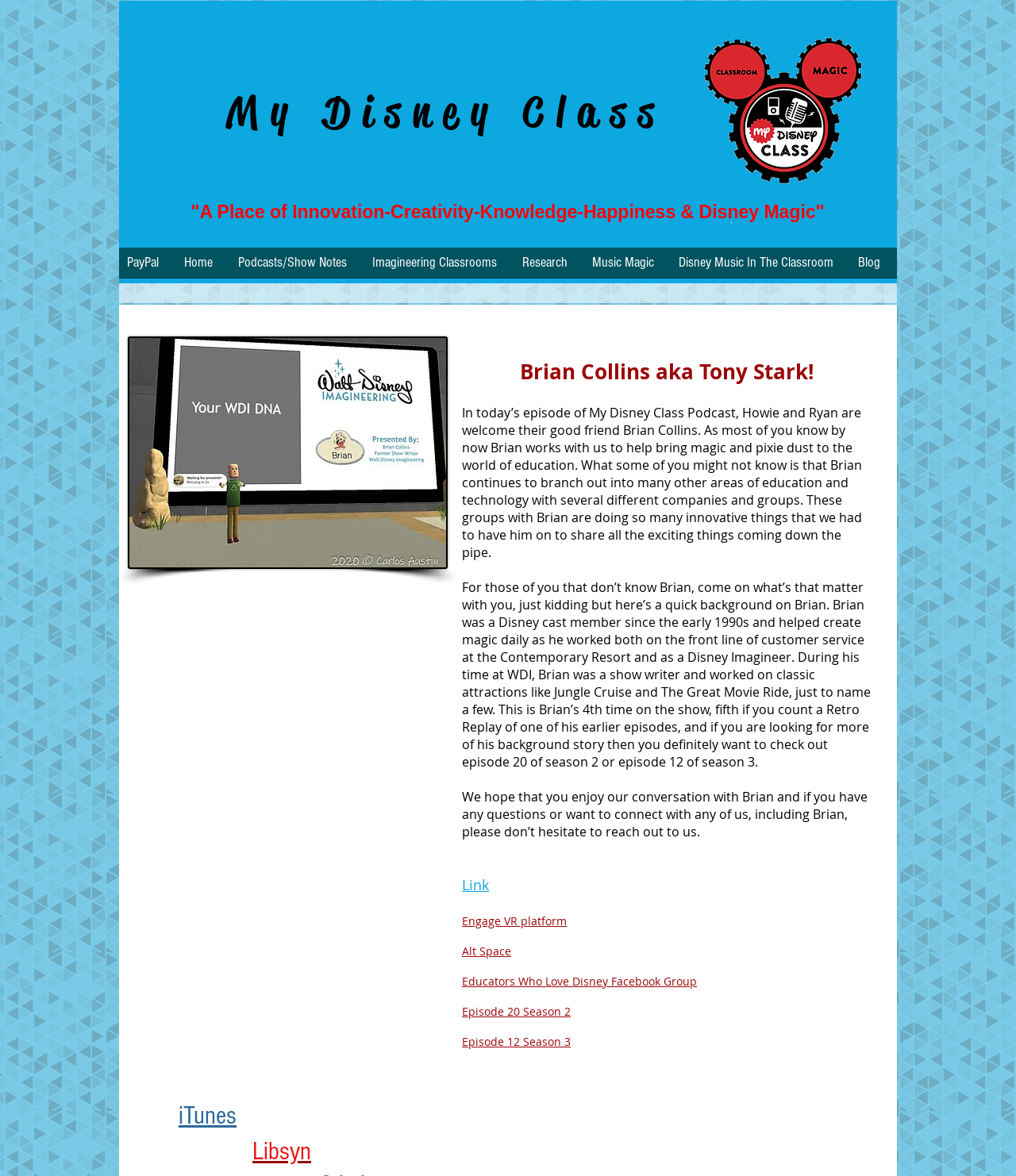Kindly provide the bounding box coordinates of the section you need to click on to fulfill the given instruction: "Click on 'POPULAR'".

None